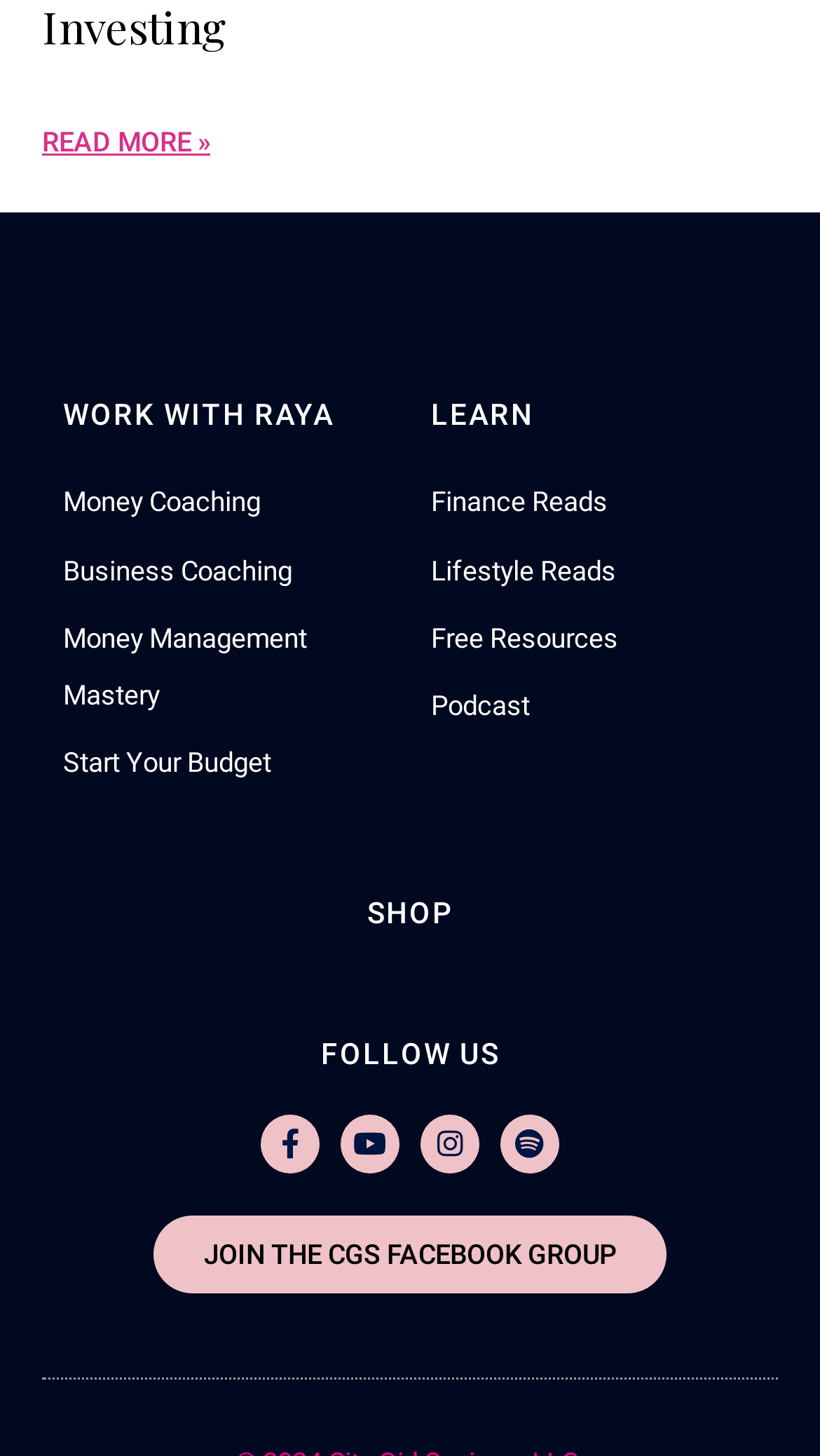Identify the bounding box coordinates of the area that should be clicked in order to complete the given instruction: "Visit Facebook page". The bounding box coordinates should be four float numbers between 0 and 1, i.e., [left, top, right, bottom].

[0.318, 0.765, 0.39, 0.806]